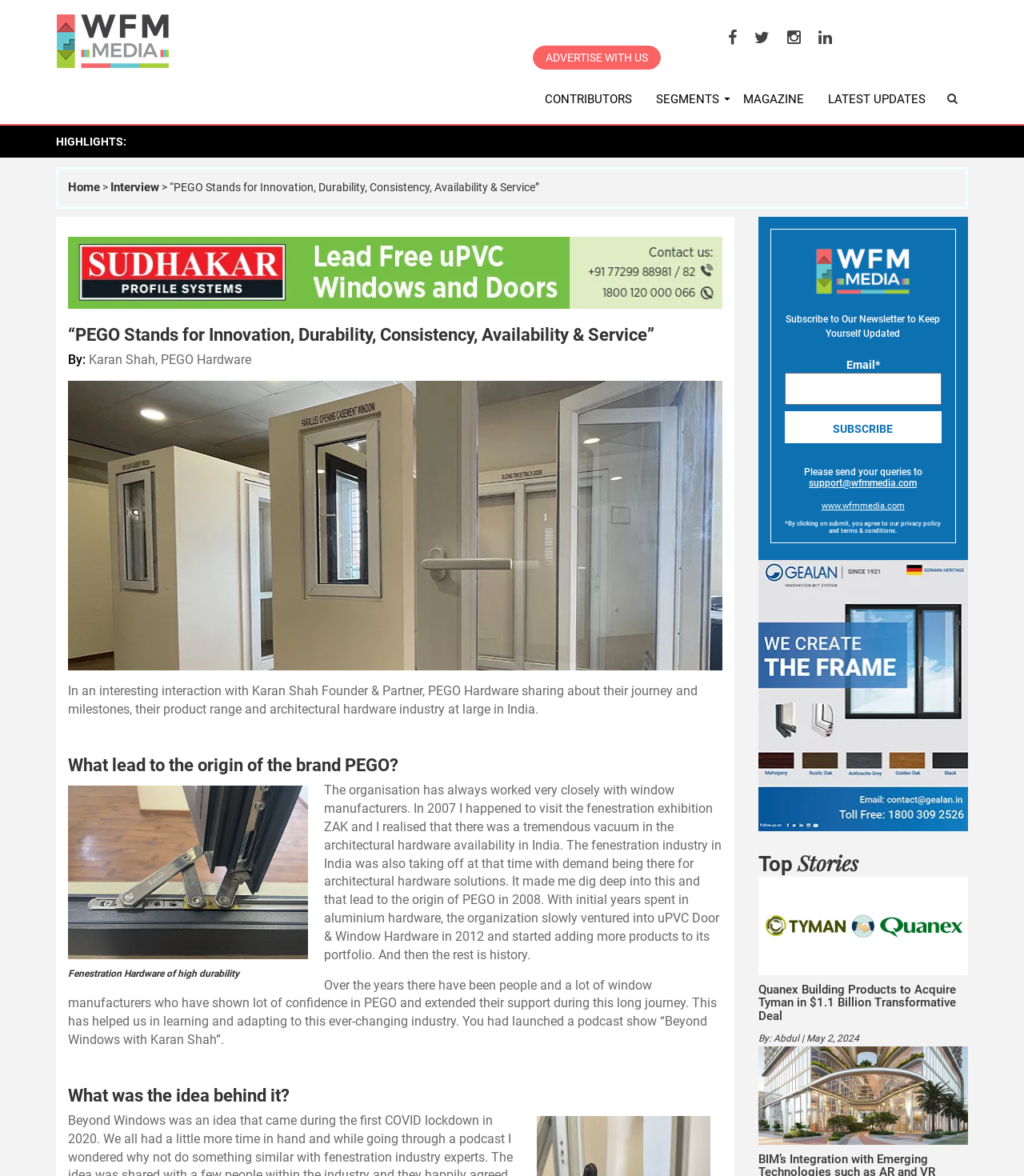What is the type of hardware PEGO ventured into in 2012?
Please respond to the question with a detailed and thorough explanation.

The answer can be found in the text 'With initial years spent in aluminium hardware, the organization slowly ventured into uPVC Door & Window Hardware in 2012 and started adding more products to its portfolio.' which is part of the interview with Karan Shah.